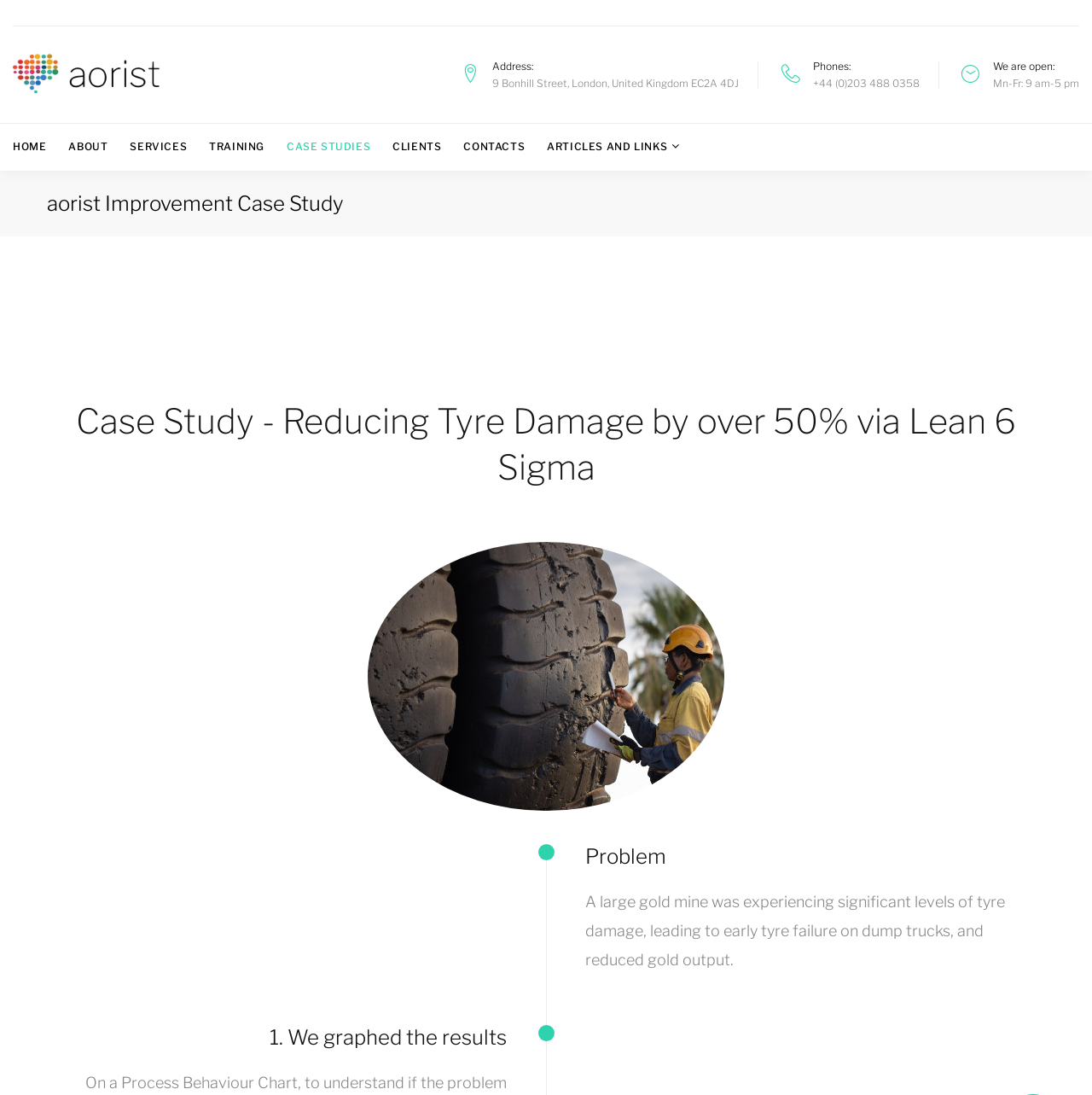Bounding box coordinates are specified in the format (top-left x, top-left y, bottom-right x, bottom-right y). All values are floating point numbers bounded between 0 and 1. Please provide the bounding box coordinate of the region this sentence describes: +44 (0)203 488 0358

[0.755, 0.068, 0.853, 0.083]